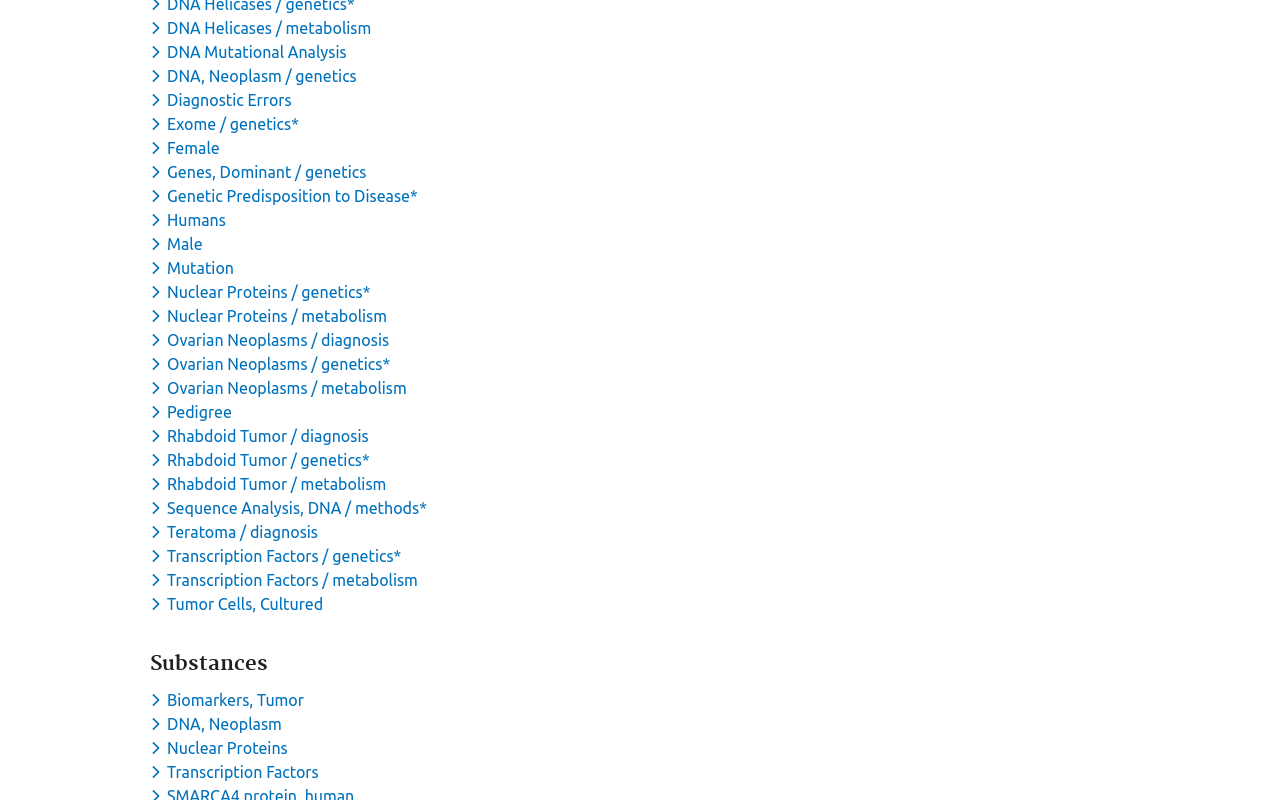Locate the UI element that matches the description Reservations in the webpage screenshot. Return the bounding box coordinates in the format (top-left x, top-left y, bottom-right x, bottom-right y), with values ranging from 0 to 1.

None